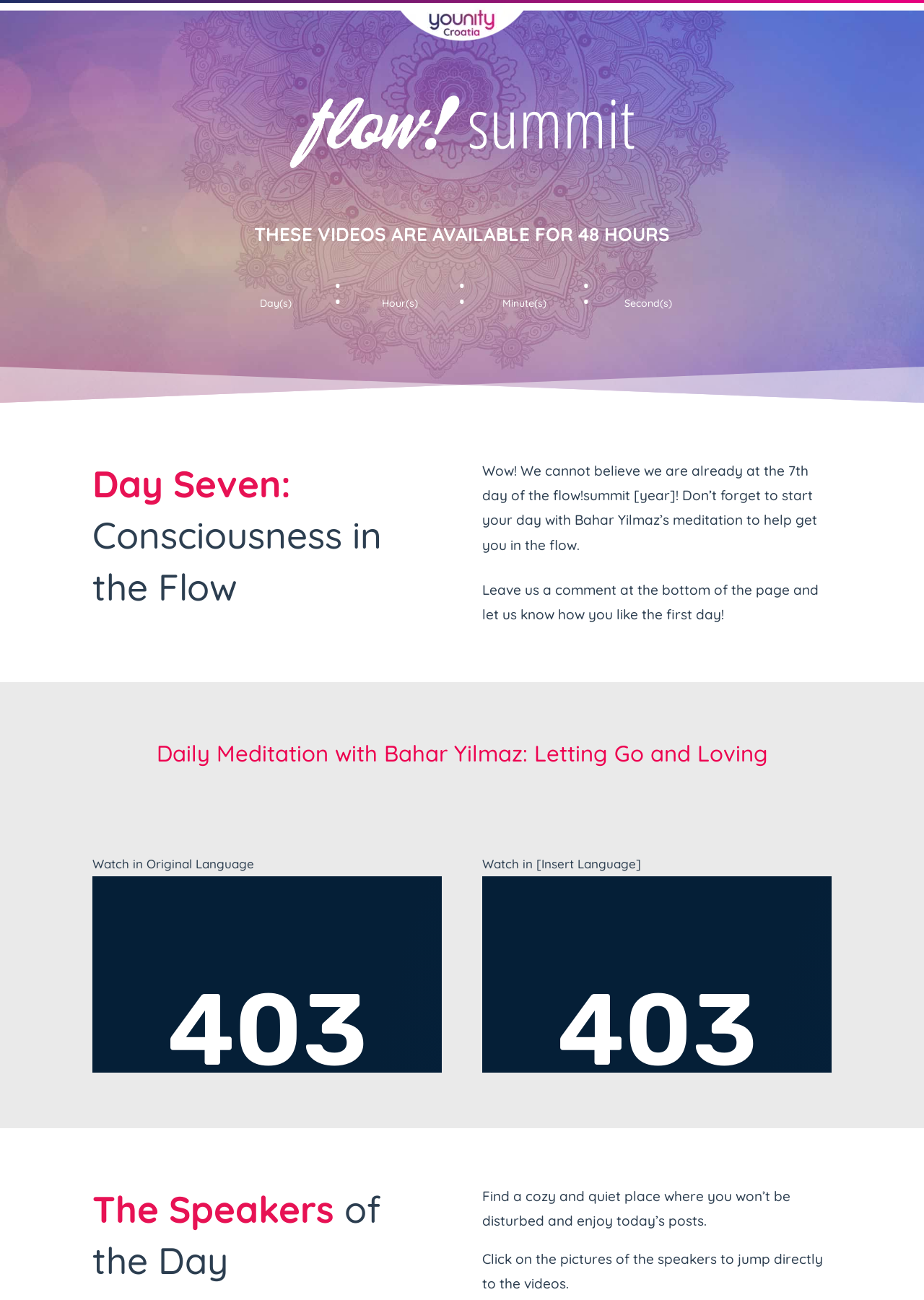Provide a short answer using a single word or phrase for the following question: 
What is the theme of Day 7 of the flow! summit?

Consciousness in the Flow